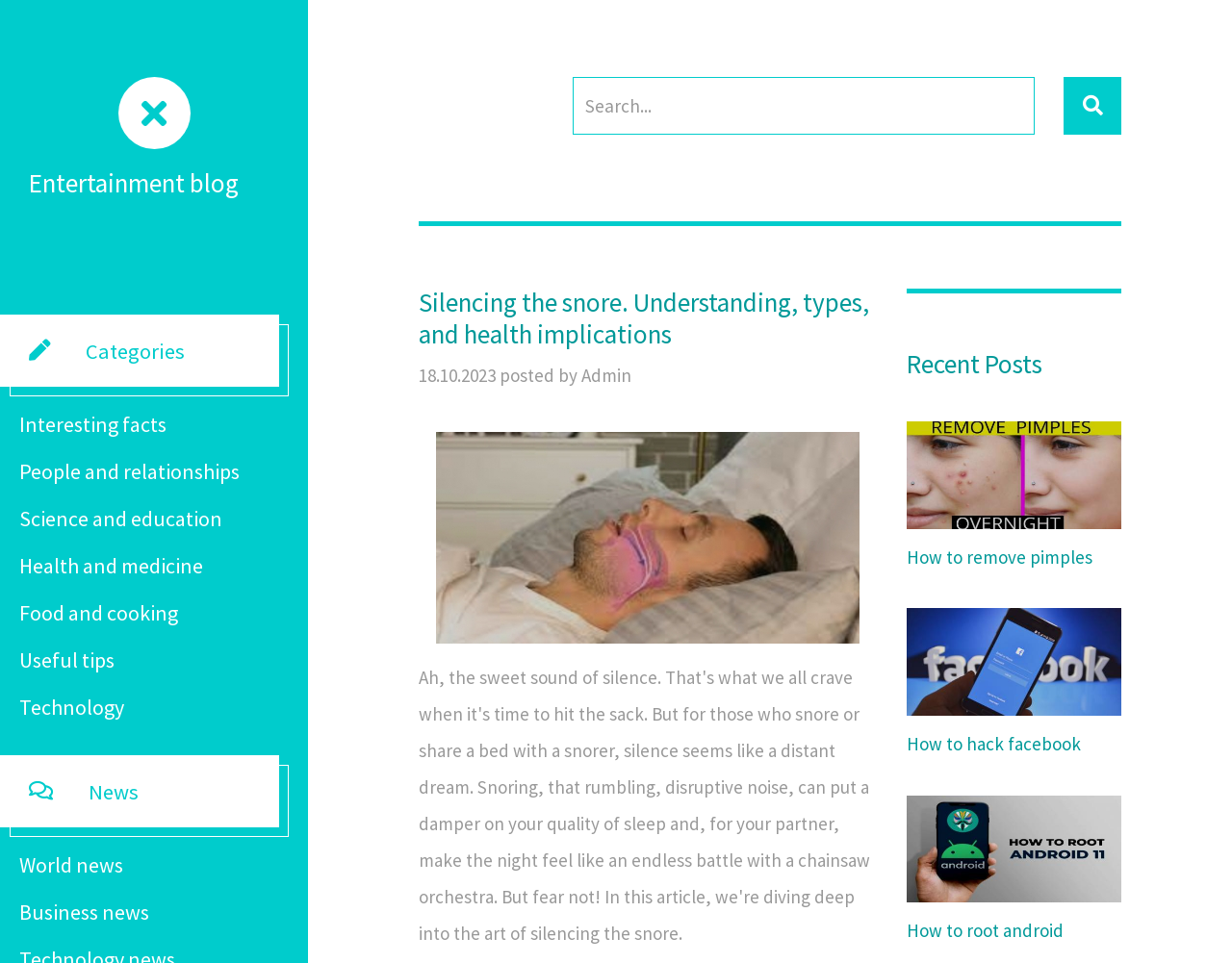Give a detailed account of the webpage's layout and content.

This webpage is a comprehensive guide to stopping snoring, with a focus on providing effective remedies and solutions for peaceful sleep. At the top left corner, there is a link to an "Entertainment blog". Below this, there are several categories listed, including "Interesting facts", "People and relationships", "Science and education", "Health and medicine", "Food and cooking", "Useful tips", and "Technology". 

On the right side of the page, there is a search bar with a textbox and a button. Above the search bar, there is a horizontal separator line. 

The main content of the page is divided into two sections. The first section has a heading that reads "Silencing the snore. Understanding, types, and health implications". Below this heading, there is a posted date and author information, followed by an image related to stopping snoring. 

The second section is titled "Recent Posts" and features three links to recent articles, each with an accompanying image and figure caption. The articles are about removing pimples, hacking Facebook, and rooting Android.